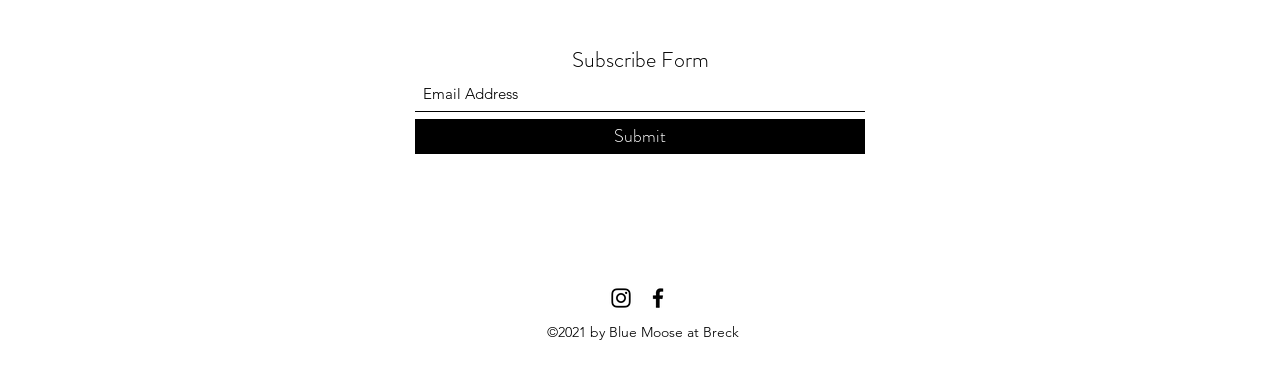What is the copyright information?
Provide a comprehensive and detailed answer to the question.

The StaticText element at the bottom of the page displays the copyright information, which is '©2021 by Blue Moose at Breck'.